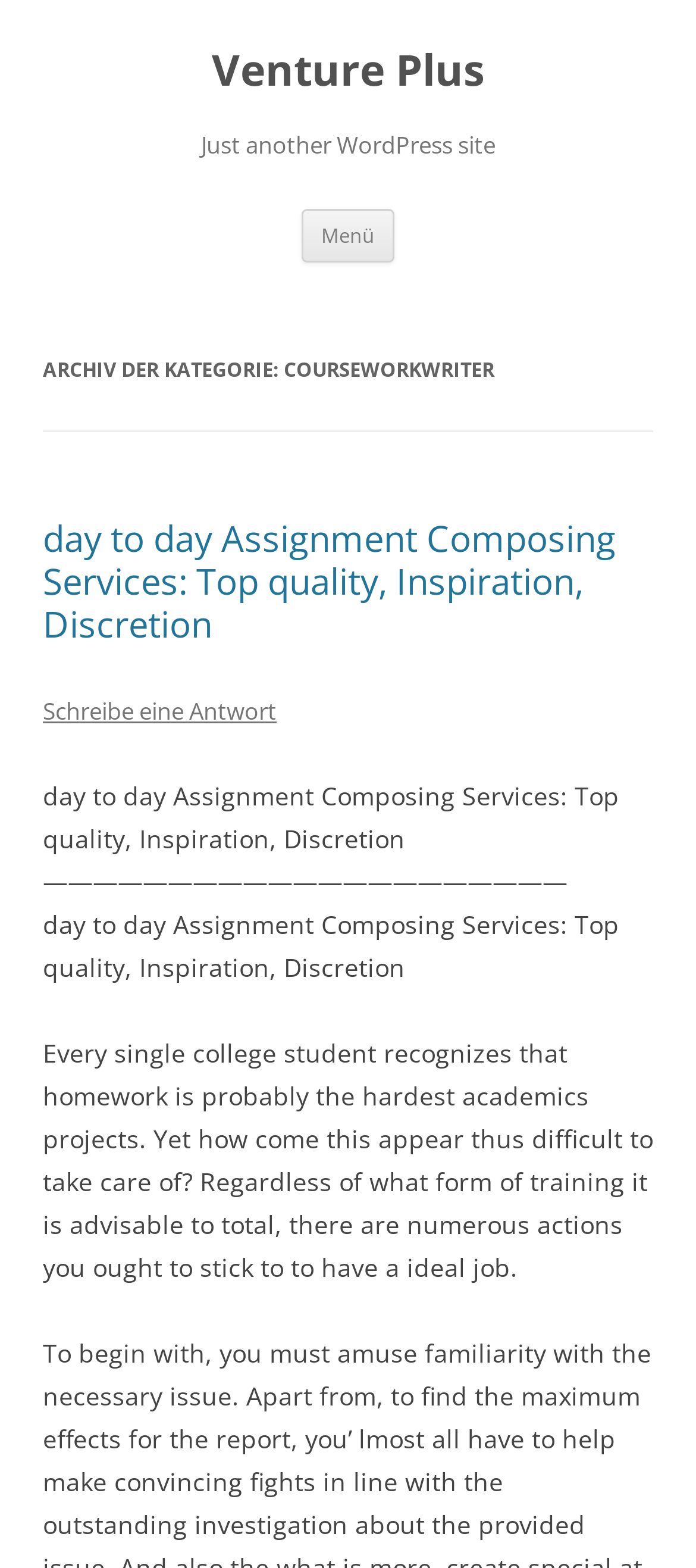Refer to the screenshot and give an in-depth answer to this question: What is the purpose of the 'Menü' button?

The 'Menü' button is typically used for navigation purposes, allowing users to access different parts of the website.